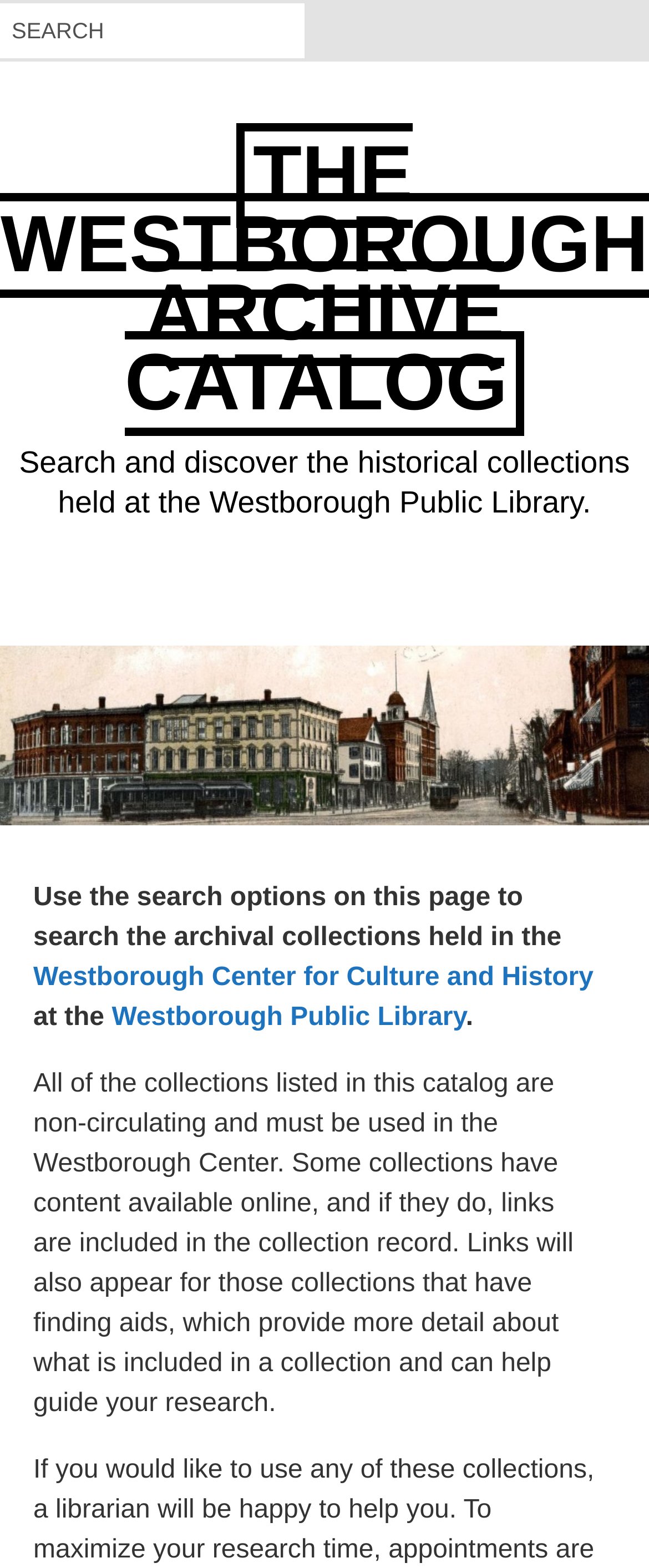Using the description "Westborough Public Library", locate and provide the bounding box of the UI element.

[0.172, 0.64, 0.718, 0.658]